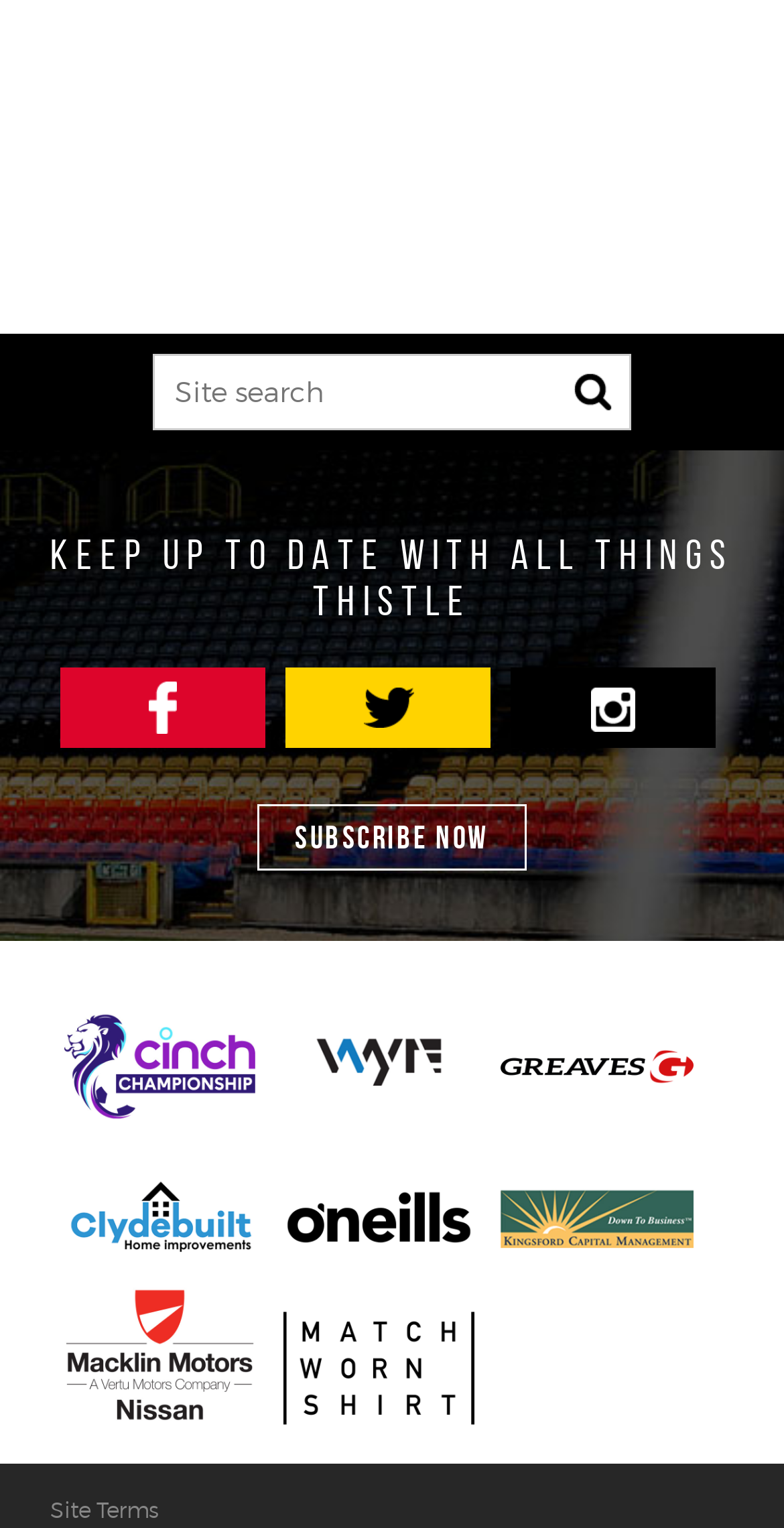Please provide a one-word or phrase answer to the question: 
What is the text above the social media links?

KEEP UP TO DATE WITH ALL THINGS THISTLE